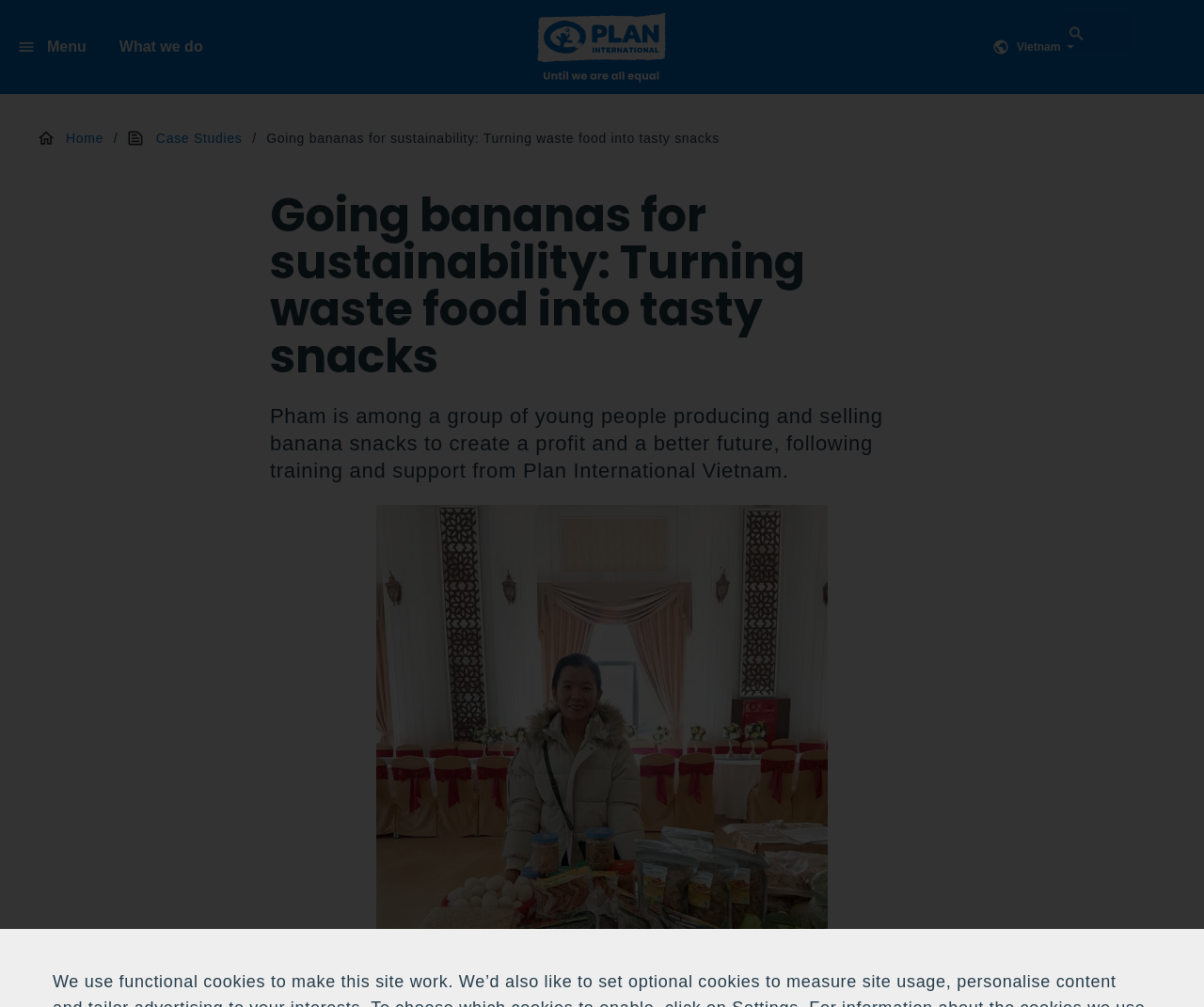How many language options are available? Please answer the question using a single word or phrase based on the image.

One